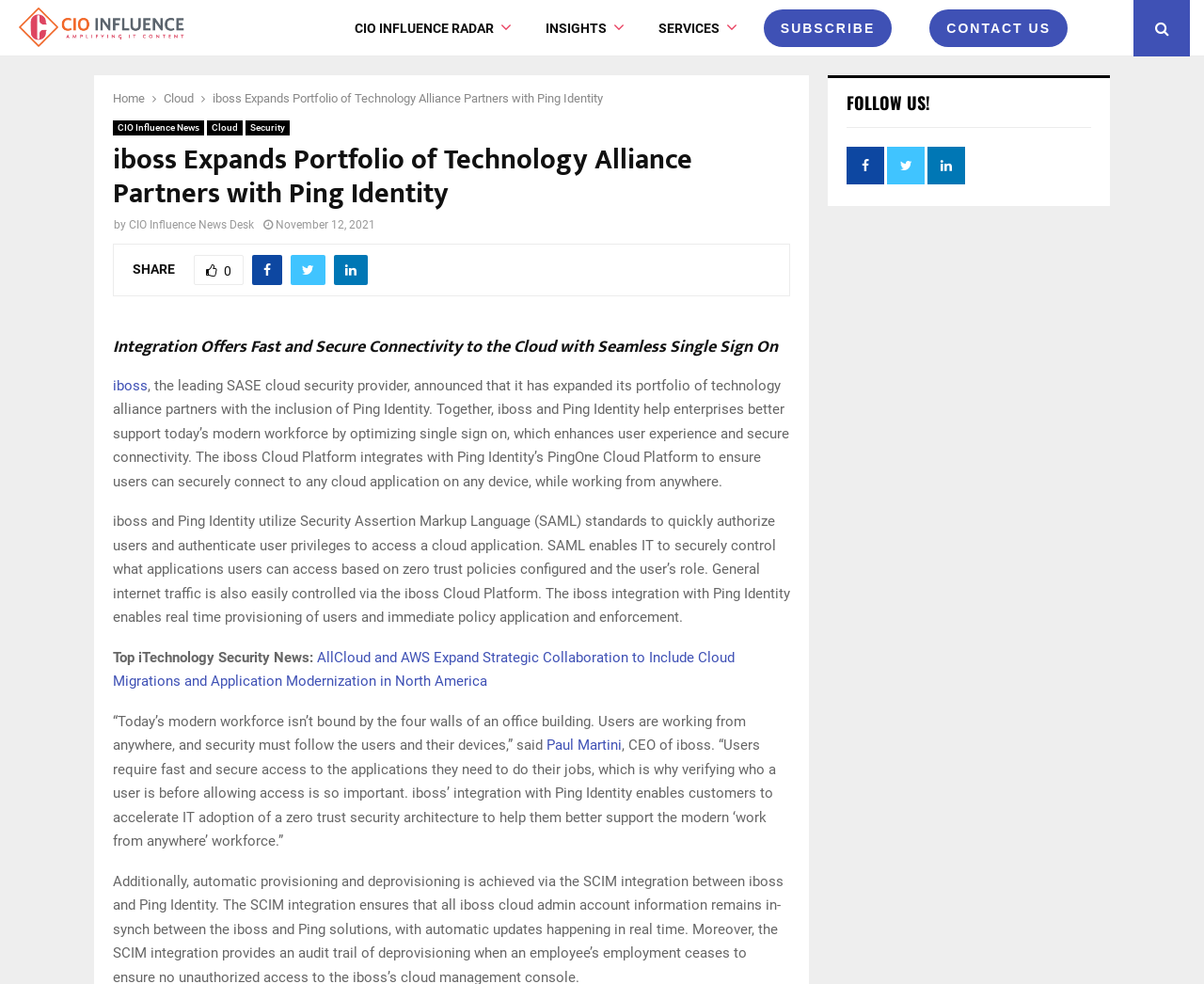What is the purpose of the integration between iboss and Ping Identity?
Provide a detailed answer to the question using information from the image.

The answer can be found in the paragraph that explains the integration between iboss and Ping Identity. It states that the integration helps enterprises better support today’s modern workforce by optimizing single sign on, which enhances user experience and secure connectivity.